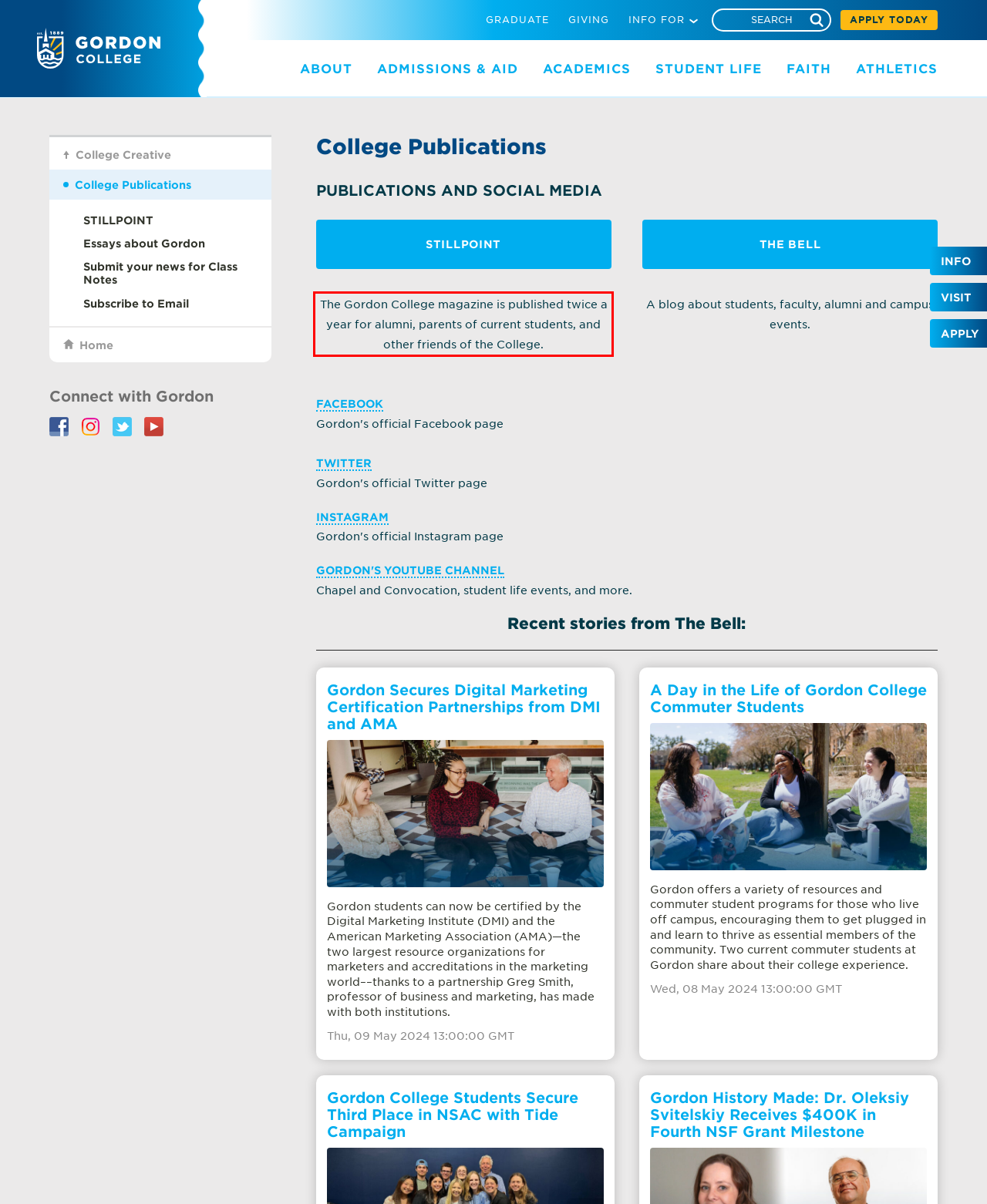You have a screenshot of a webpage with a red bounding box. Use OCR to generate the text contained within this red rectangle.

The Gordon College magazine is published twice a year for alumni, parents of current students, and other friends of the College.